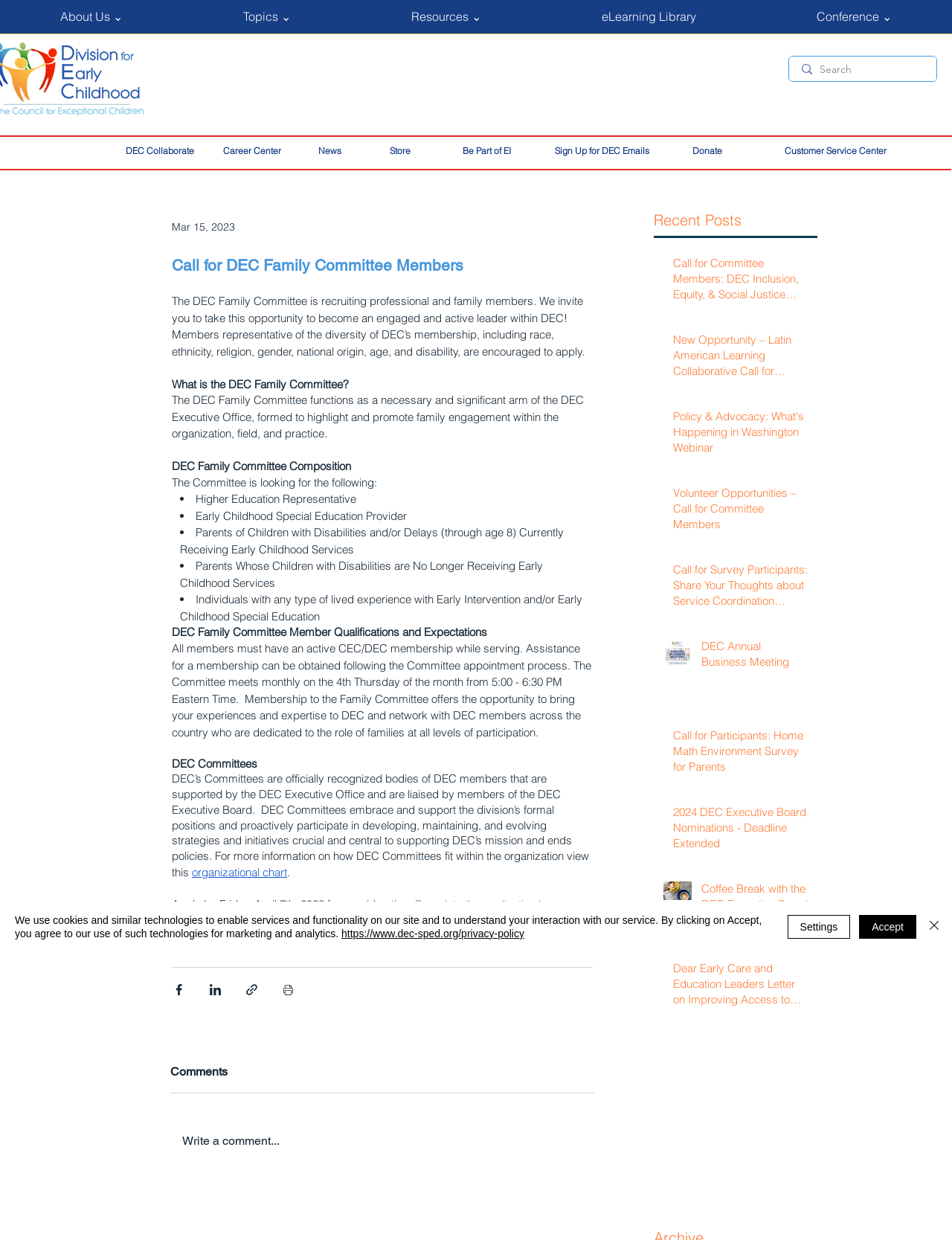Please identify the bounding box coordinates of the area that needs to be clicked to follow this instruction: "View Full opinion of Schwartz v. J.J.F. Mgmt. Serv., Inc.".

None